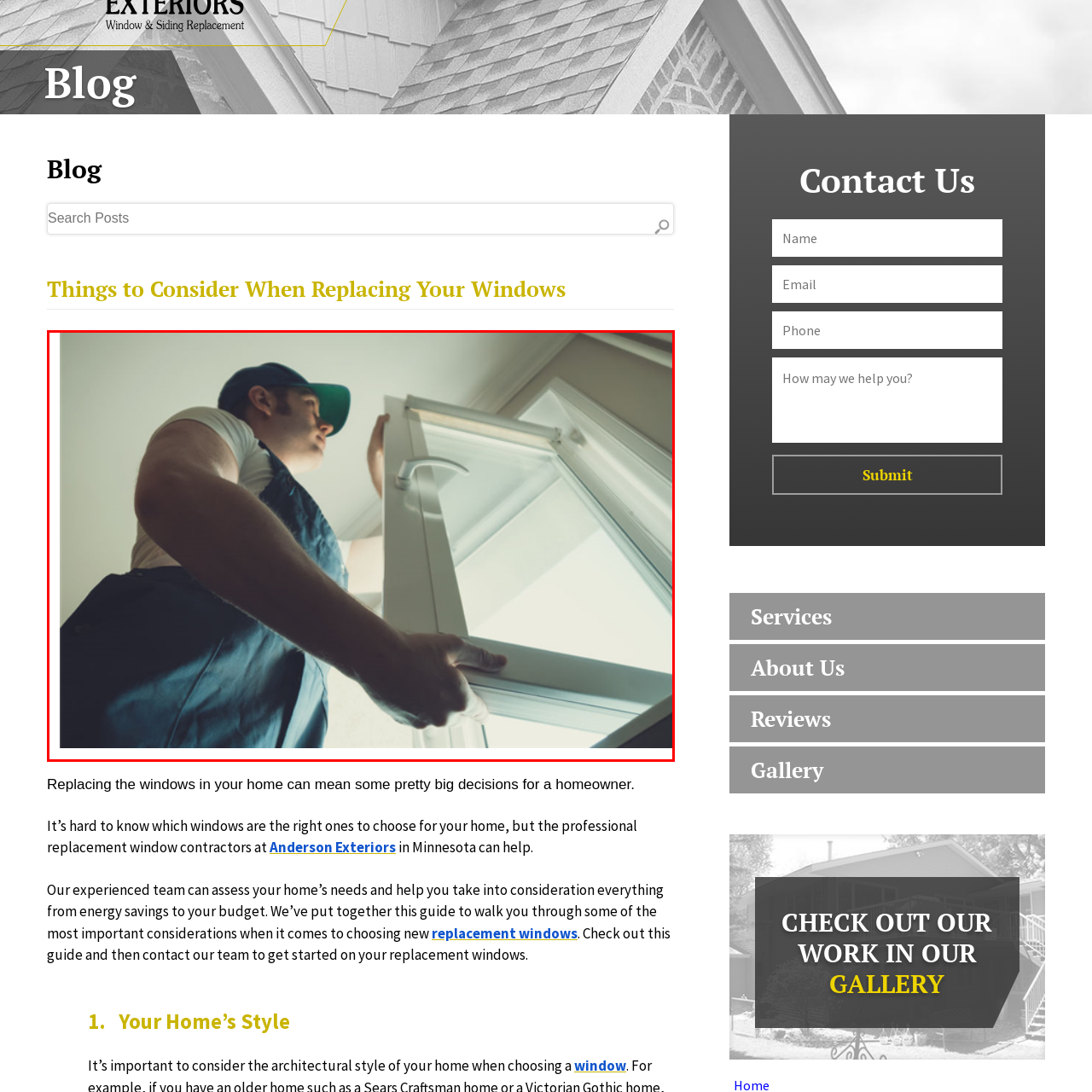Offer a detailed description of the content within the red-framed image.

The image depicts a professional window installer carefully handling a window as he prepares to fit it into place. Dressed in a dark apron and a cap, he emphasizes the focus and precision needed for window replacement. The natural light streaming in through the partially opened window highlights the craftsmanship of the new window, offering a glimpse into the modern design that enhances the home's aesthetic. This moment captures the essential process of replacing windows, a significant task for homeowners considering improvements for both energy efficiency and style. The image aligns with the theme of a blog post titled "Things to Consider When Replacing Your Windows," providing insight into the expertise required in making impactful changes to a home.